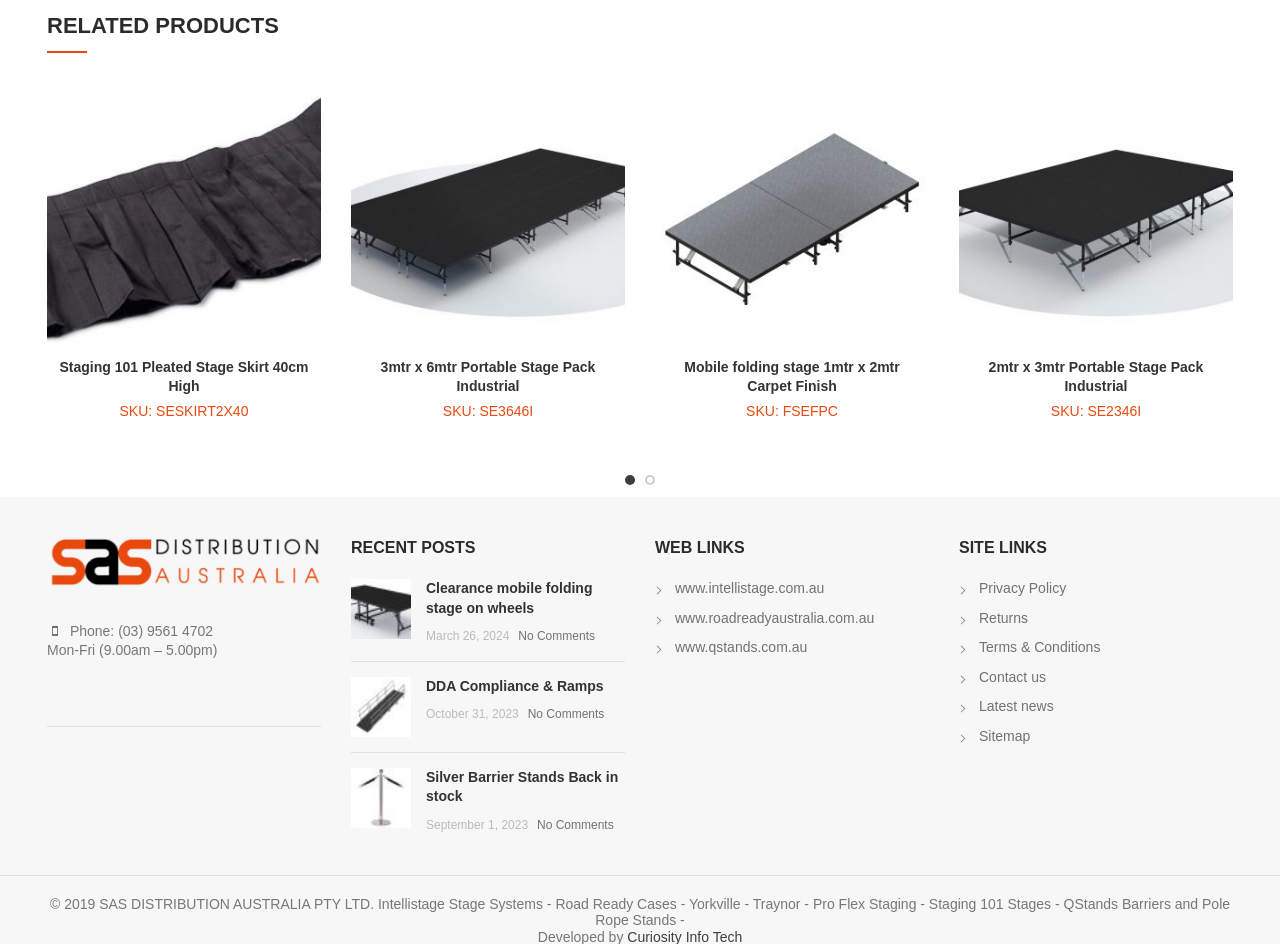Please give a short response to the question using one word or a phrase:
How many products are listed under 'RELATED PRODUCTS'?

8